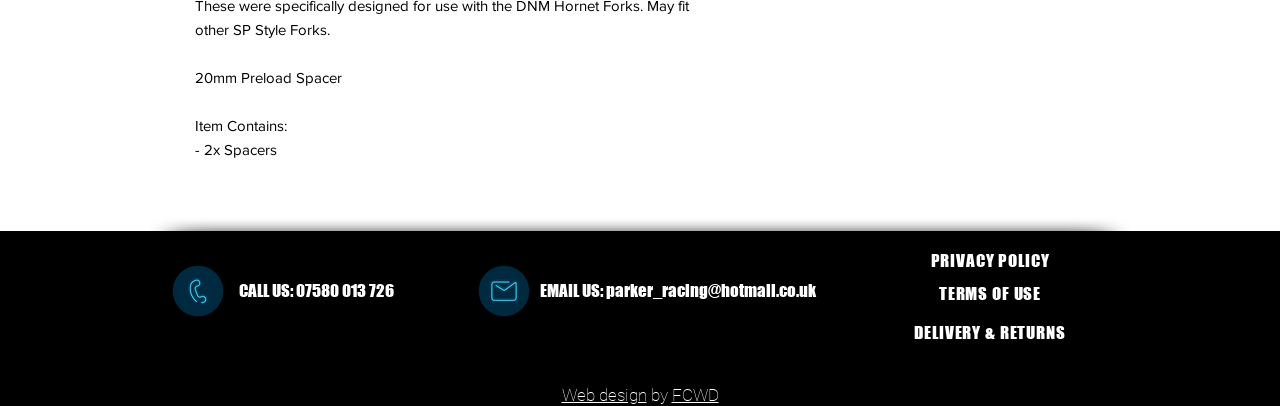Based on the element description: "DELIVERY & RETURNS", identify the UI element and provide its bounding box coordinates. Use four float numbers between 0 and 1, [left, top, right, bottom].

[0.714, 0.796, 0.833, 0.846]